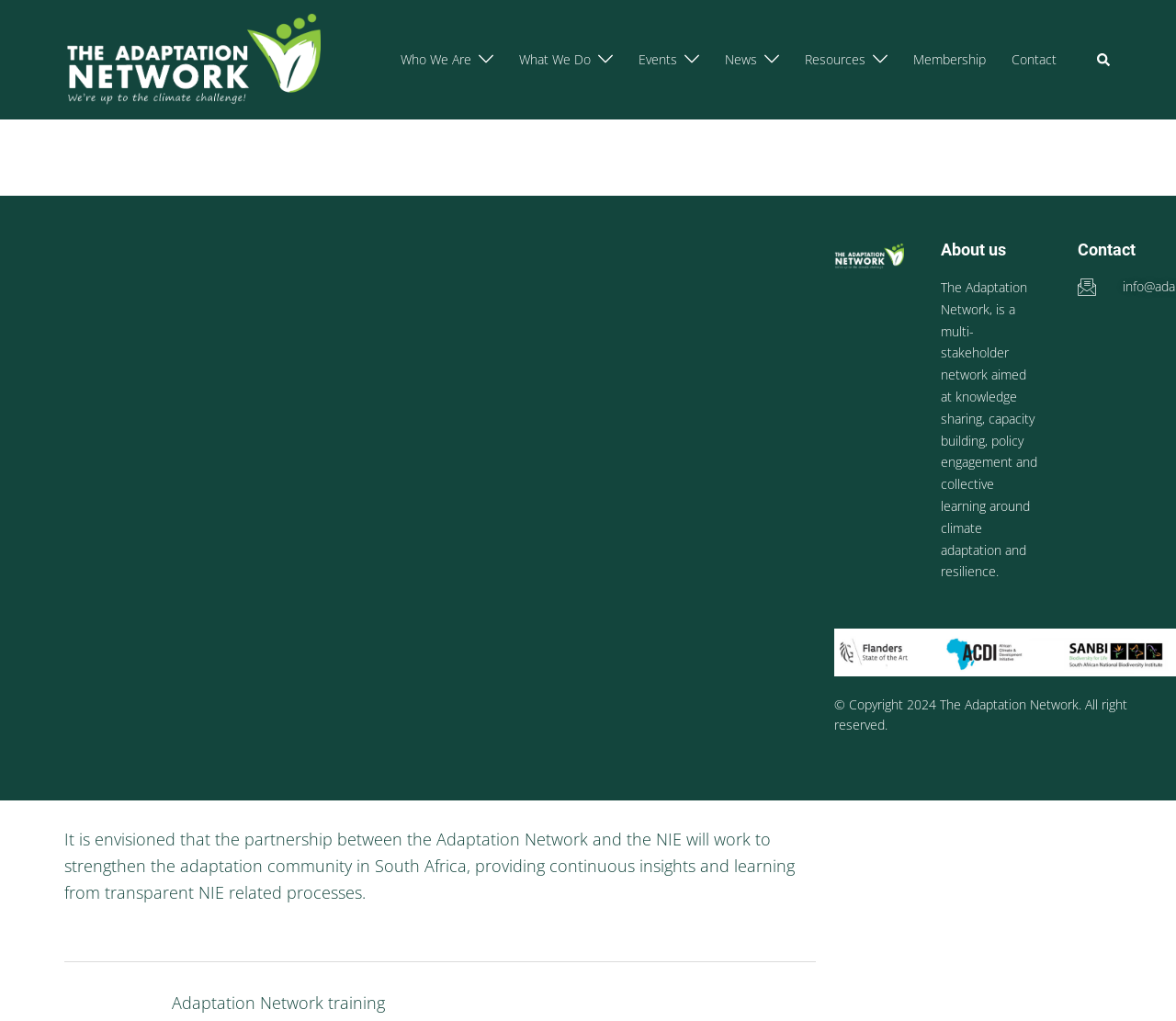Find the bounding box coordinates of the area to click in order to follow the instruction: "Contact the Adaptation Network".

[0.86, 0.048, 0.898, 0.069]